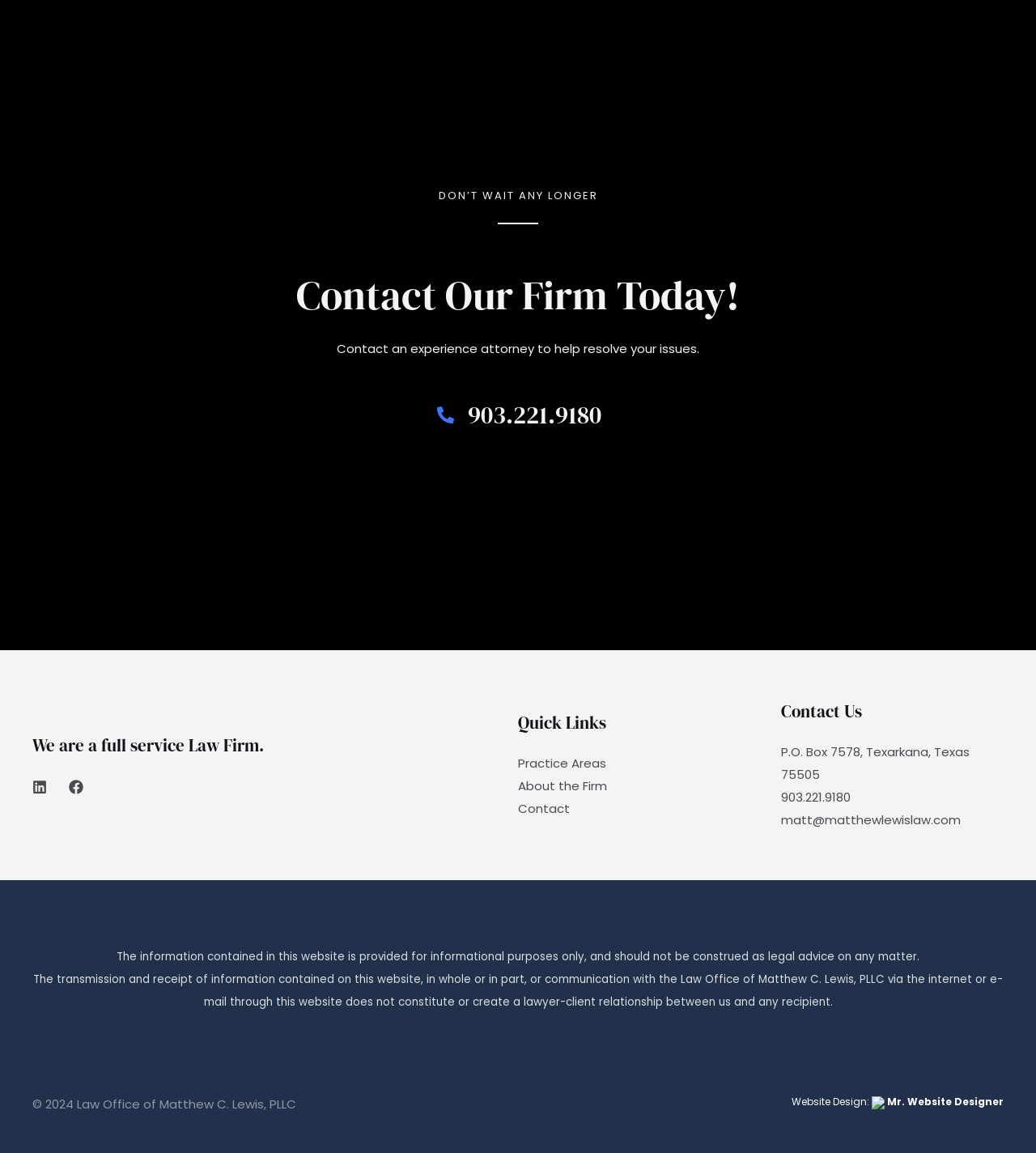Answer the question below using just one word or a short phrase: 
What social media platforms are linked from the webpage?

Linkedin, Facebook